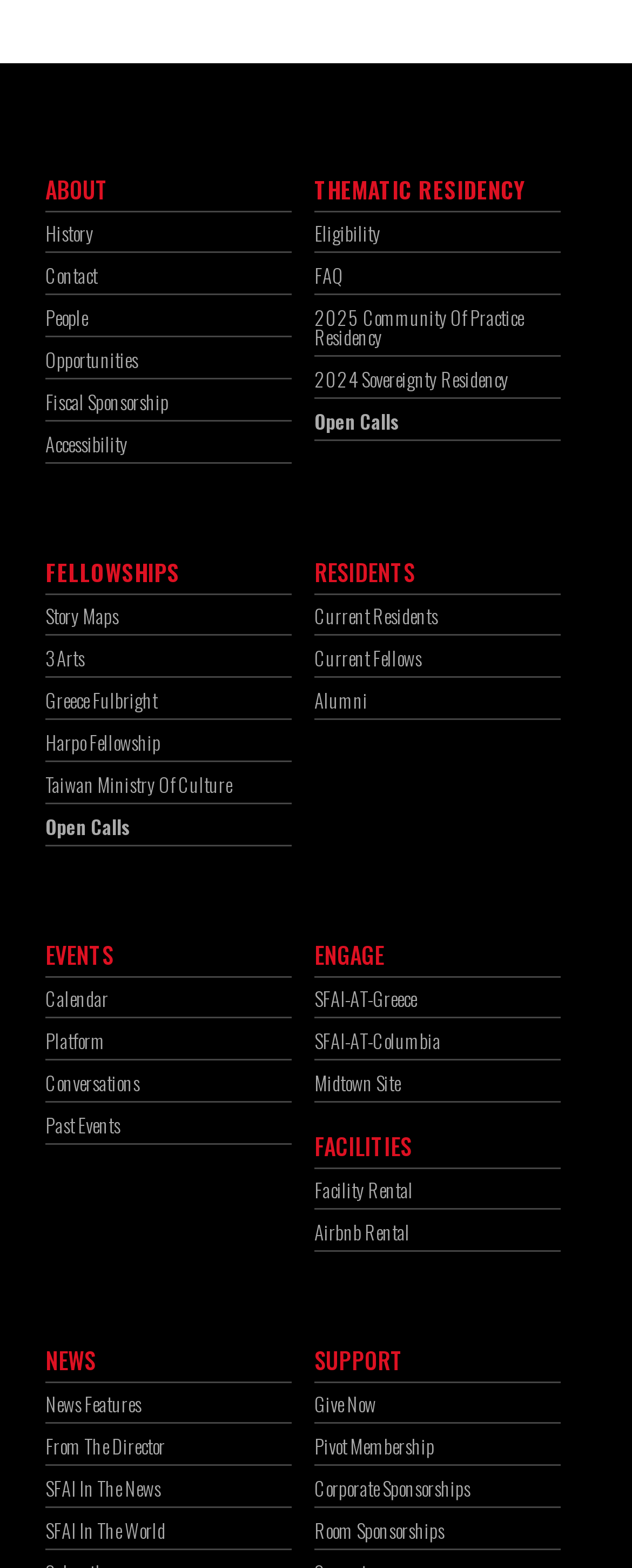Show me the bounding box coordinates of the clickable region to achieve the task as per the instruction: "Support SFAI by giving now".

[0.497, 0.889, 0.887, 0.908]